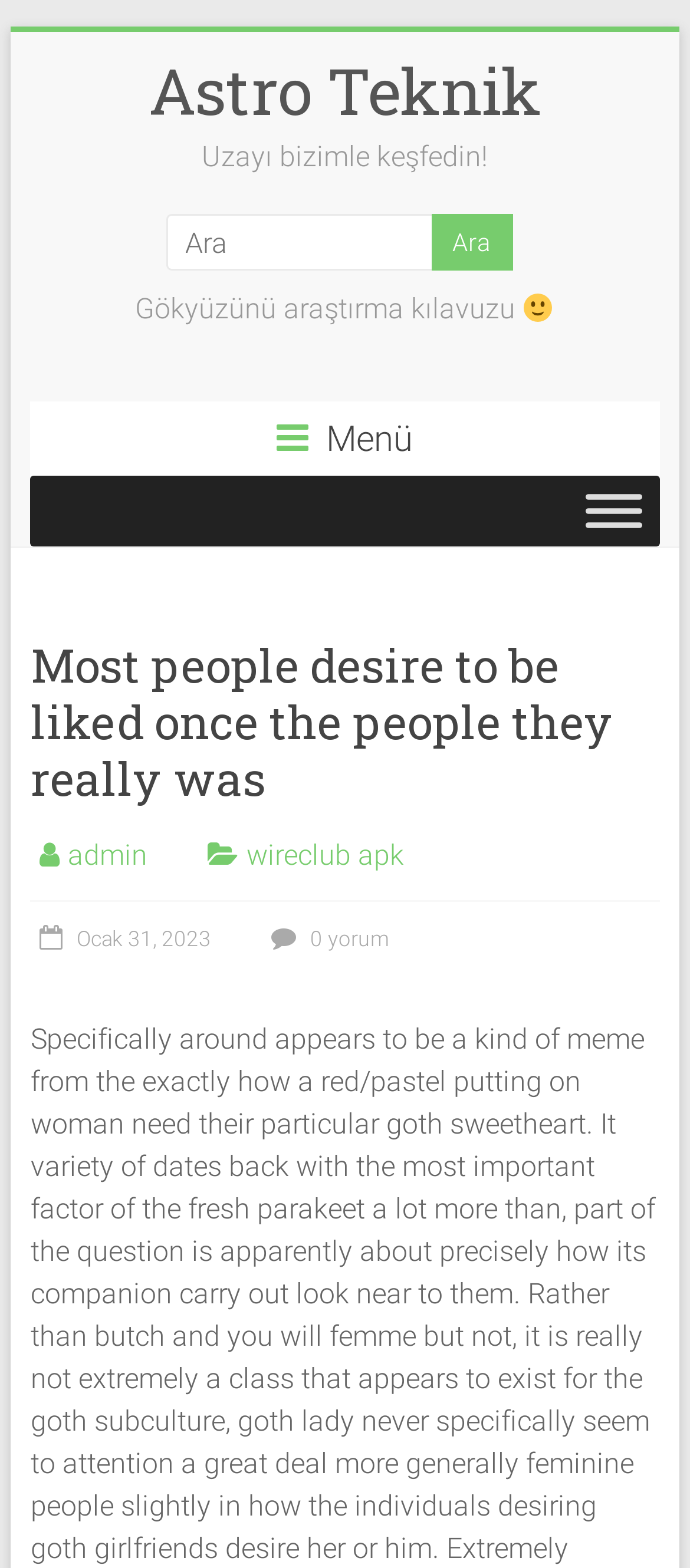What is the purpose of the button with the smiley face?
Give a single word or phrase as your answer by examining the image.

Unknown